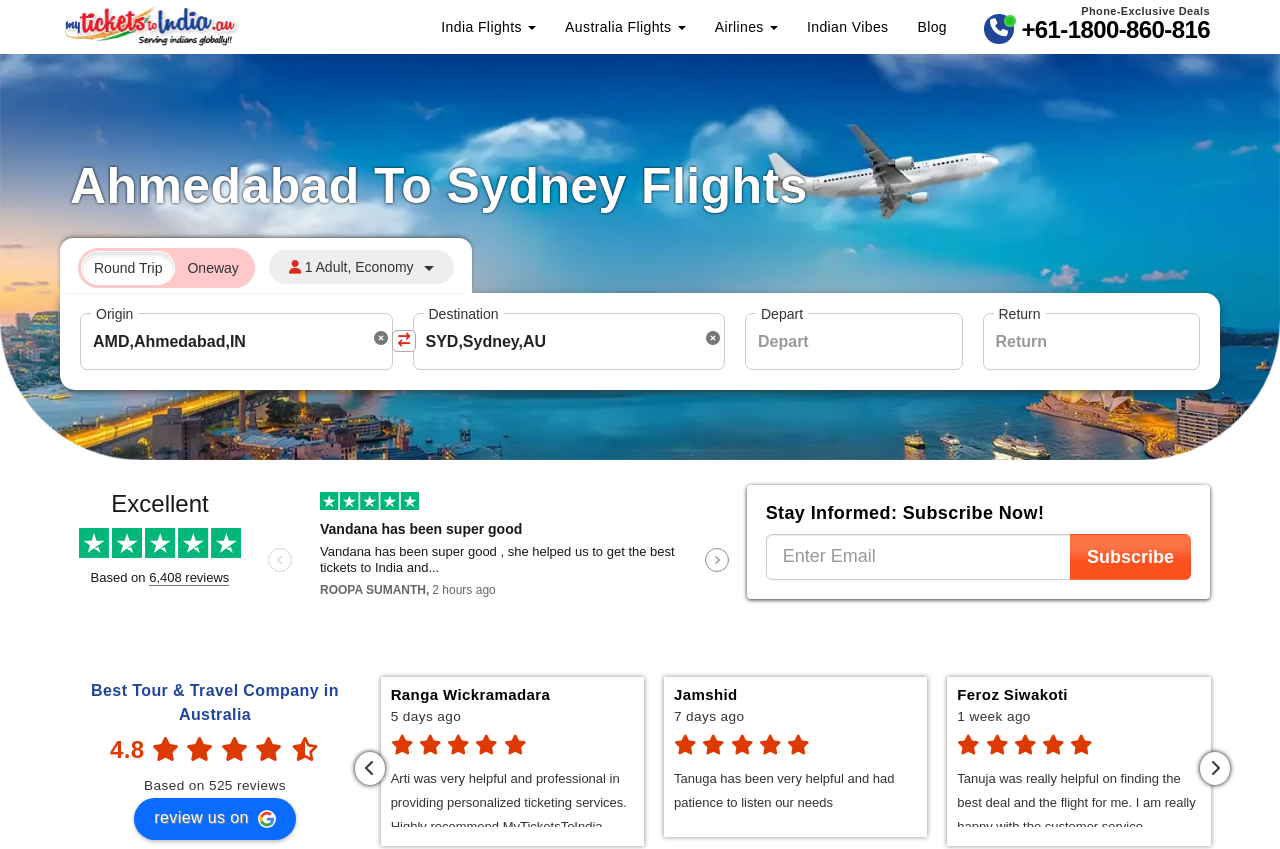Determine the bounding box coordinates of the region I should click to achieve the following instruction: "Read news about studying in China". Ensure the bounding box coordinates are four float numbers between 0 and 1, i.e., [left, top, right, bottom].

None